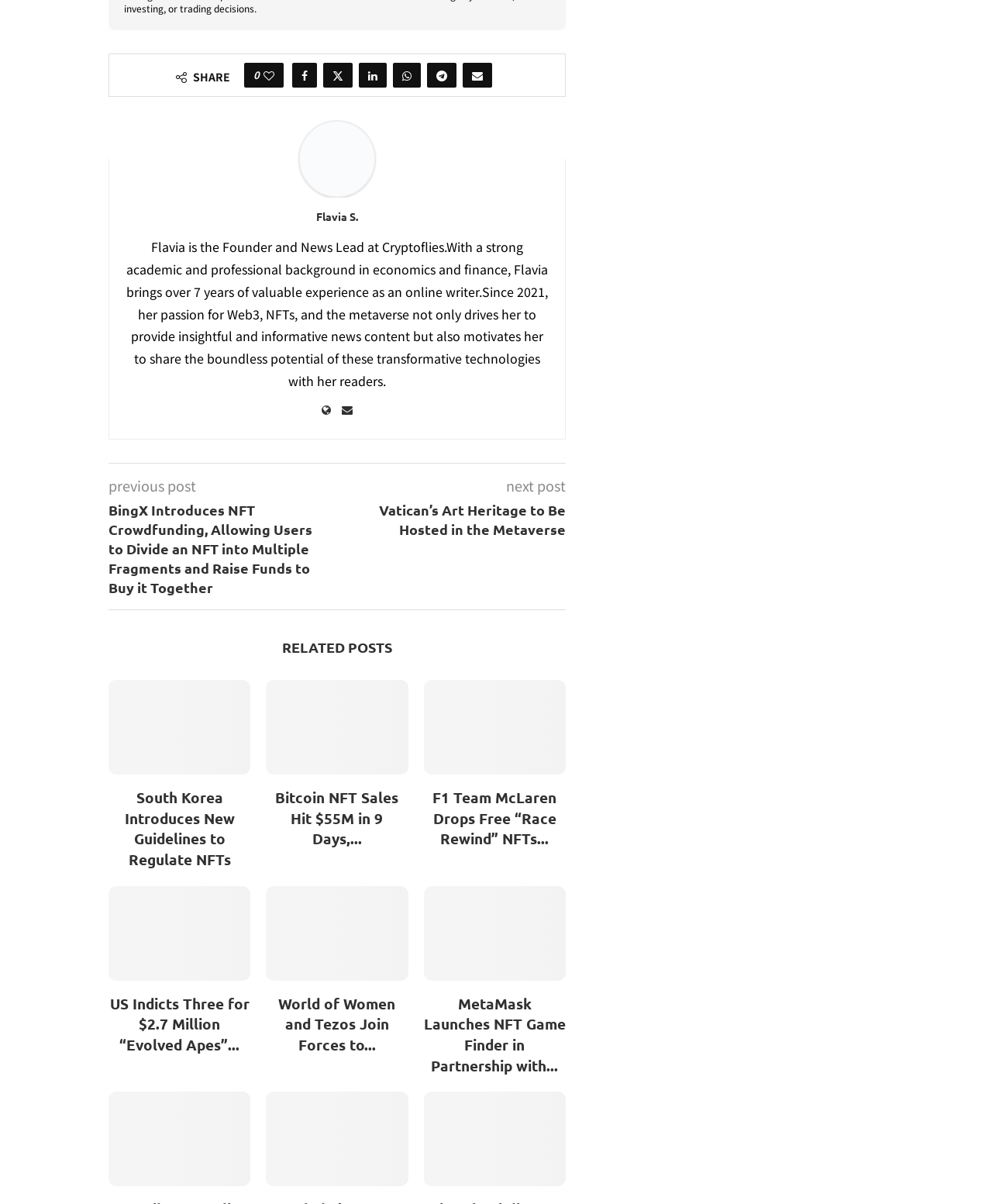Determine the bounding box coordinates of the clickable region to follow the instruction: "Read the next post".

[0.51, 0.395, 0.57, 0.411]